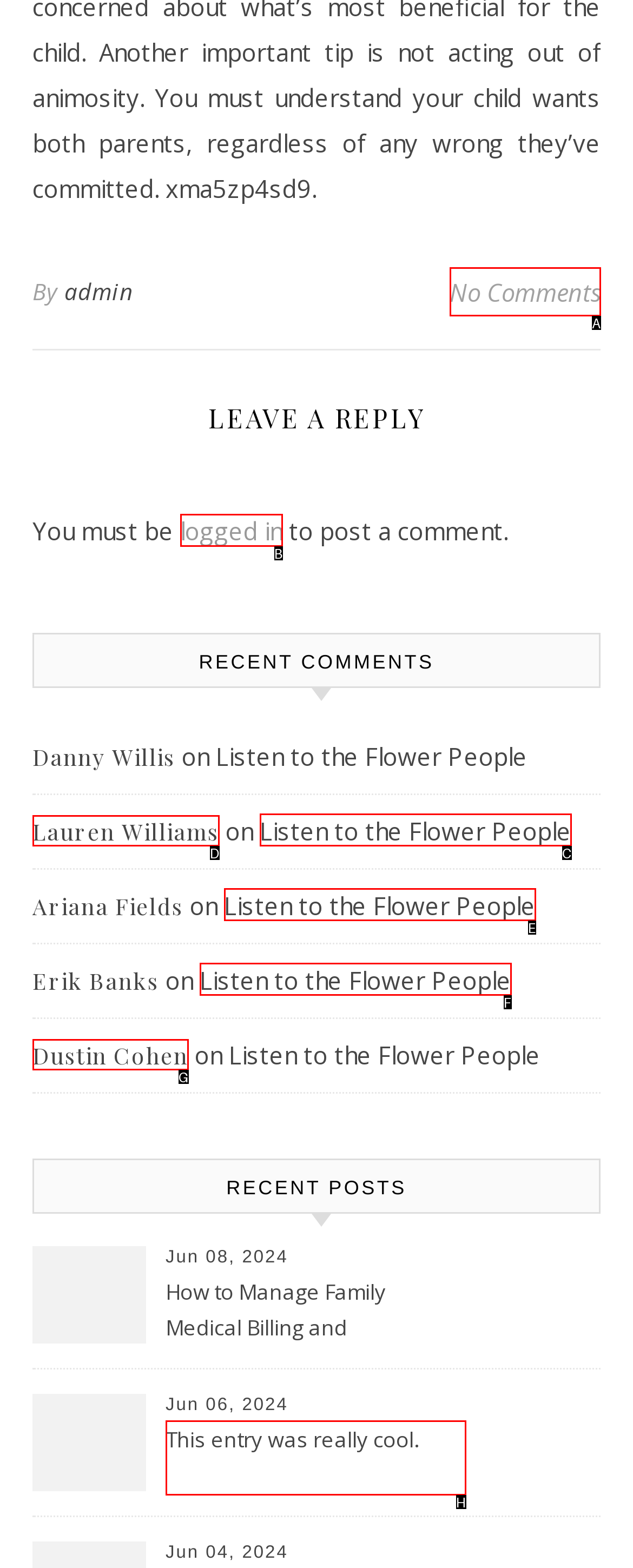Identify the UI element that corresponds to this description: Lauren Williams
Respond with the letter of the correct option.

D